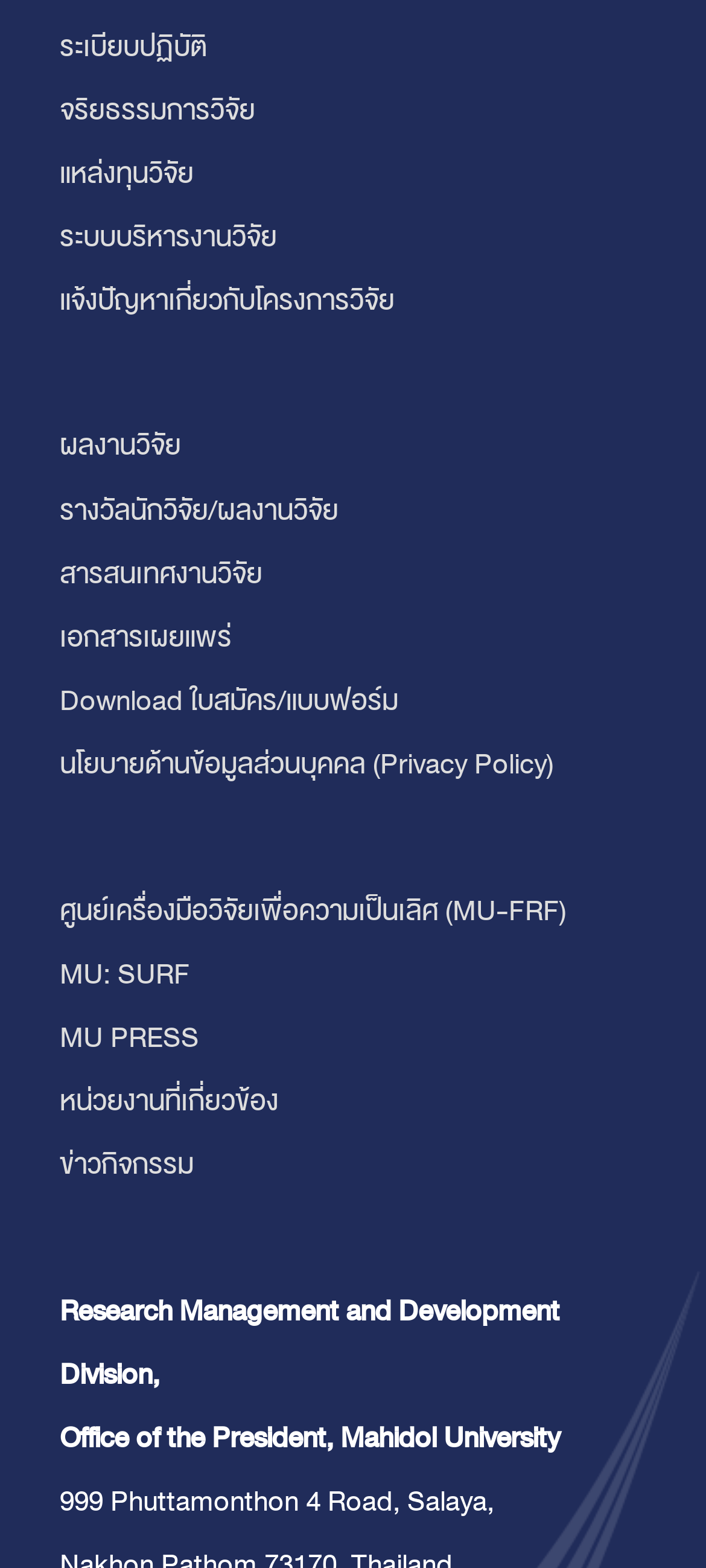Could you determine the bounding box coordinates of the clickable element to complete the instruction: "Check ข่าวกิจกรรม"? Provide the coordinates as four float numbers between 0 and 1, i.e., [left, top, right, bottom].

[0.085, 0.729, 0.274, 0.757]